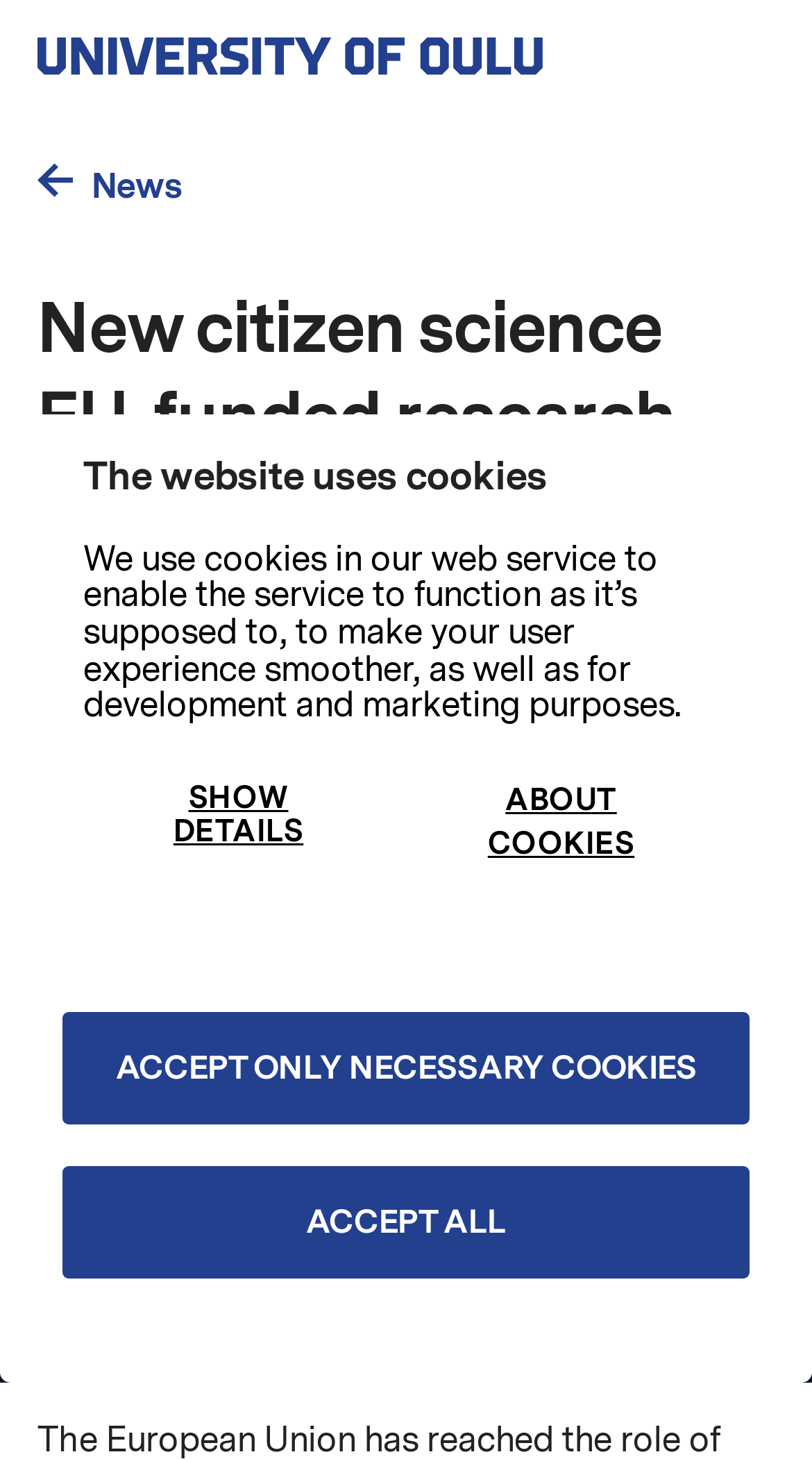Determine the coordinates of the bounding box that should be clicked to complete the instruction: "Go to the university front page". The coordinates should be represented by four float numbers between 0 and 1: [left, top, right, bottom].

[0.046, 0.0, 0.862, 0.06]